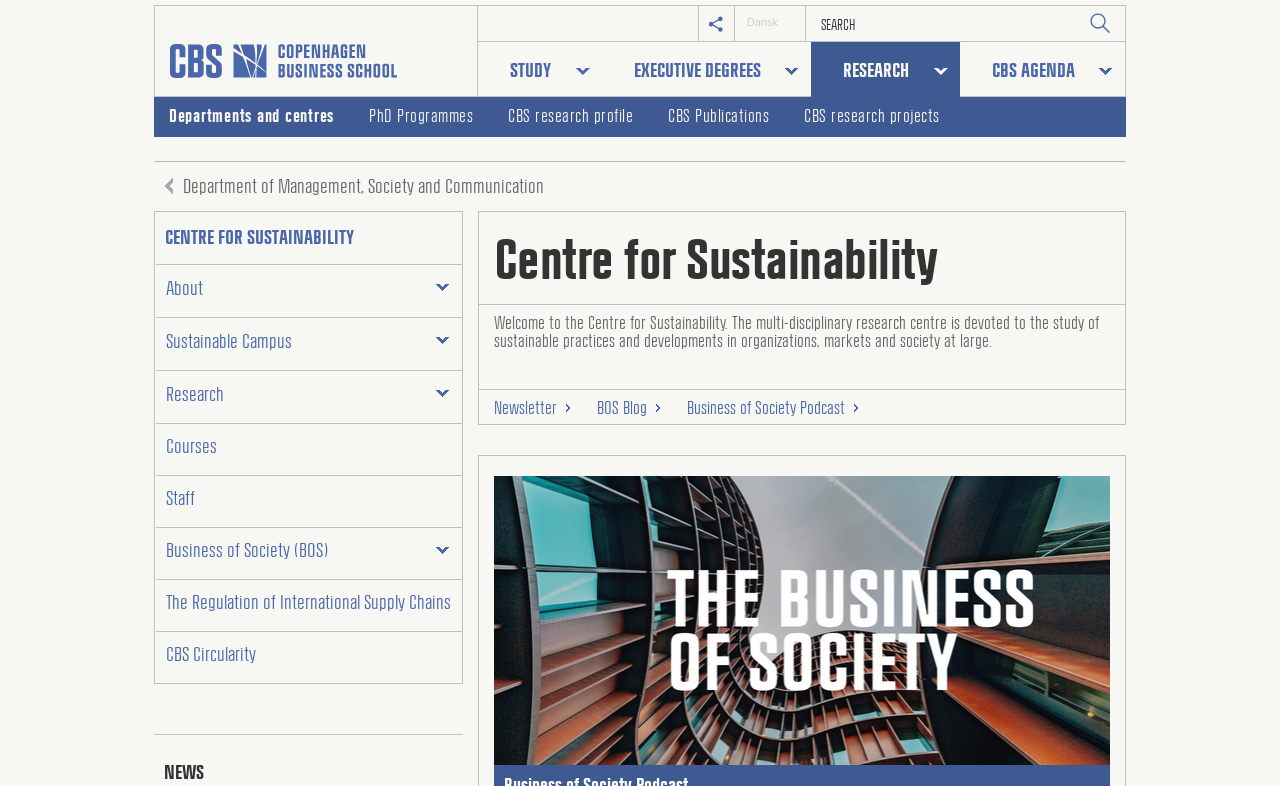Kindly provide the bounding box coordinates of the section you need to click on to fulfill the given instruction: "Log in".

None